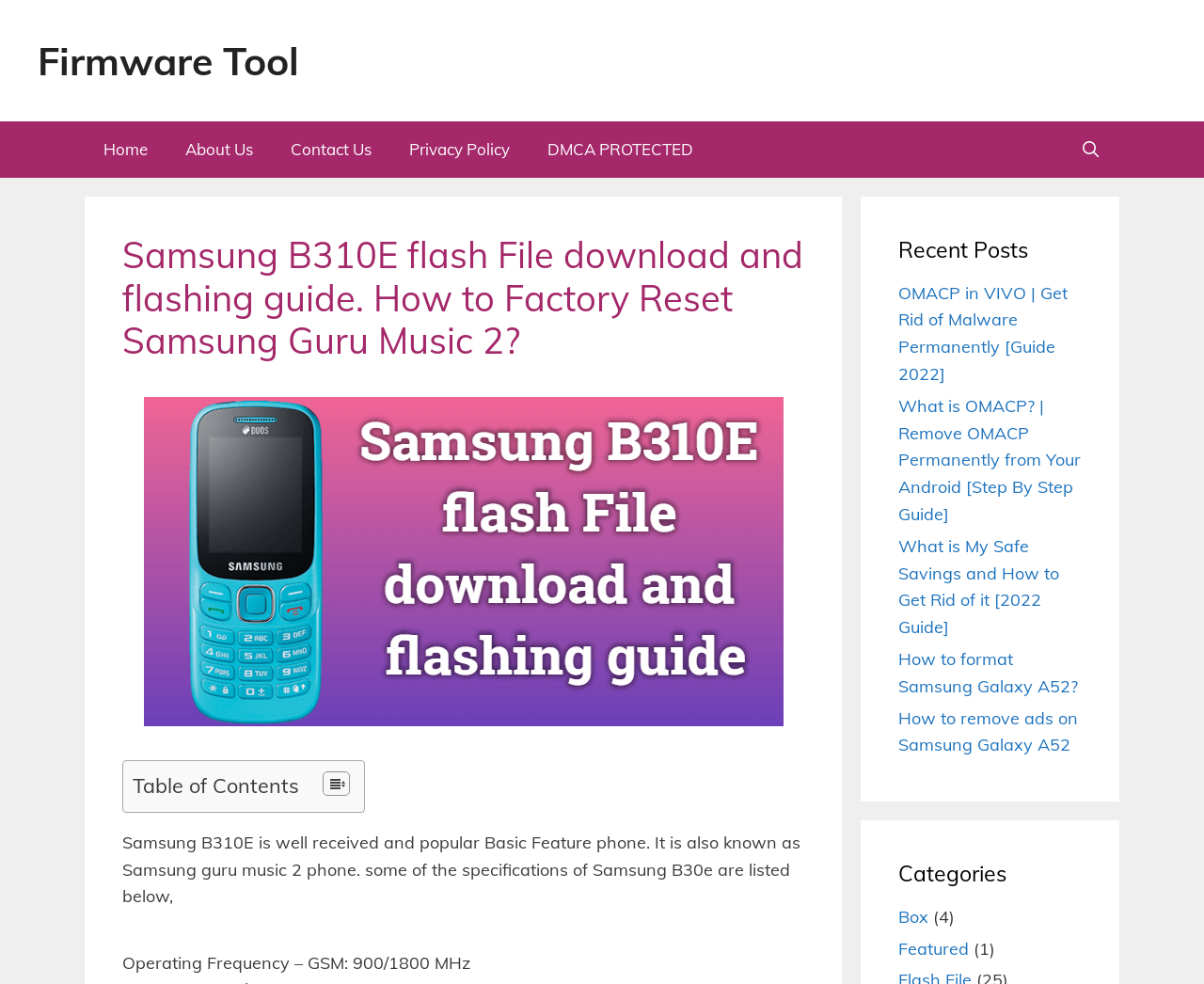Respond to the question below with a single word or phrase:
What is the operating frequency of the Samsung B310E phone?

GSM: 900/1800 MHz